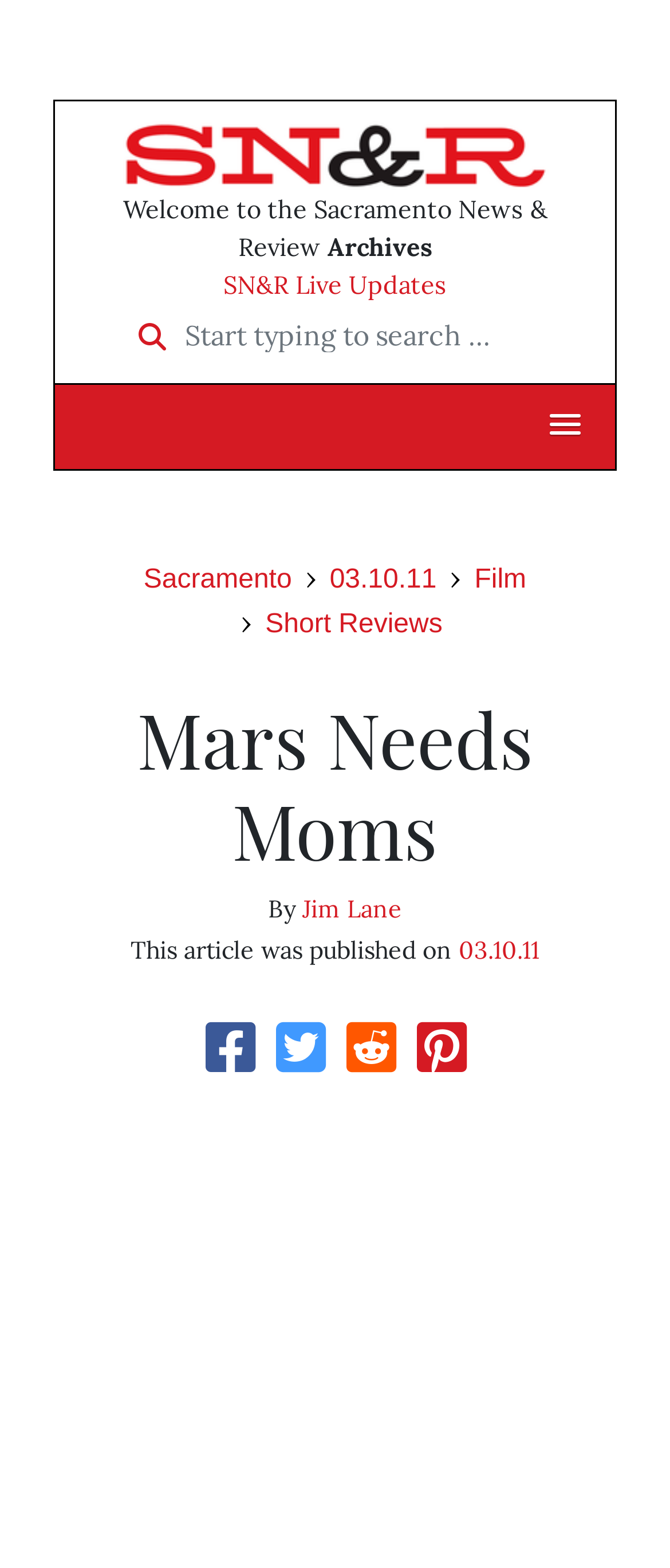Identify the bounding box coordinates of the region I need to click to complete this instruction: "Search for something".

[0.276, 0.194, 0.824, 0.236]